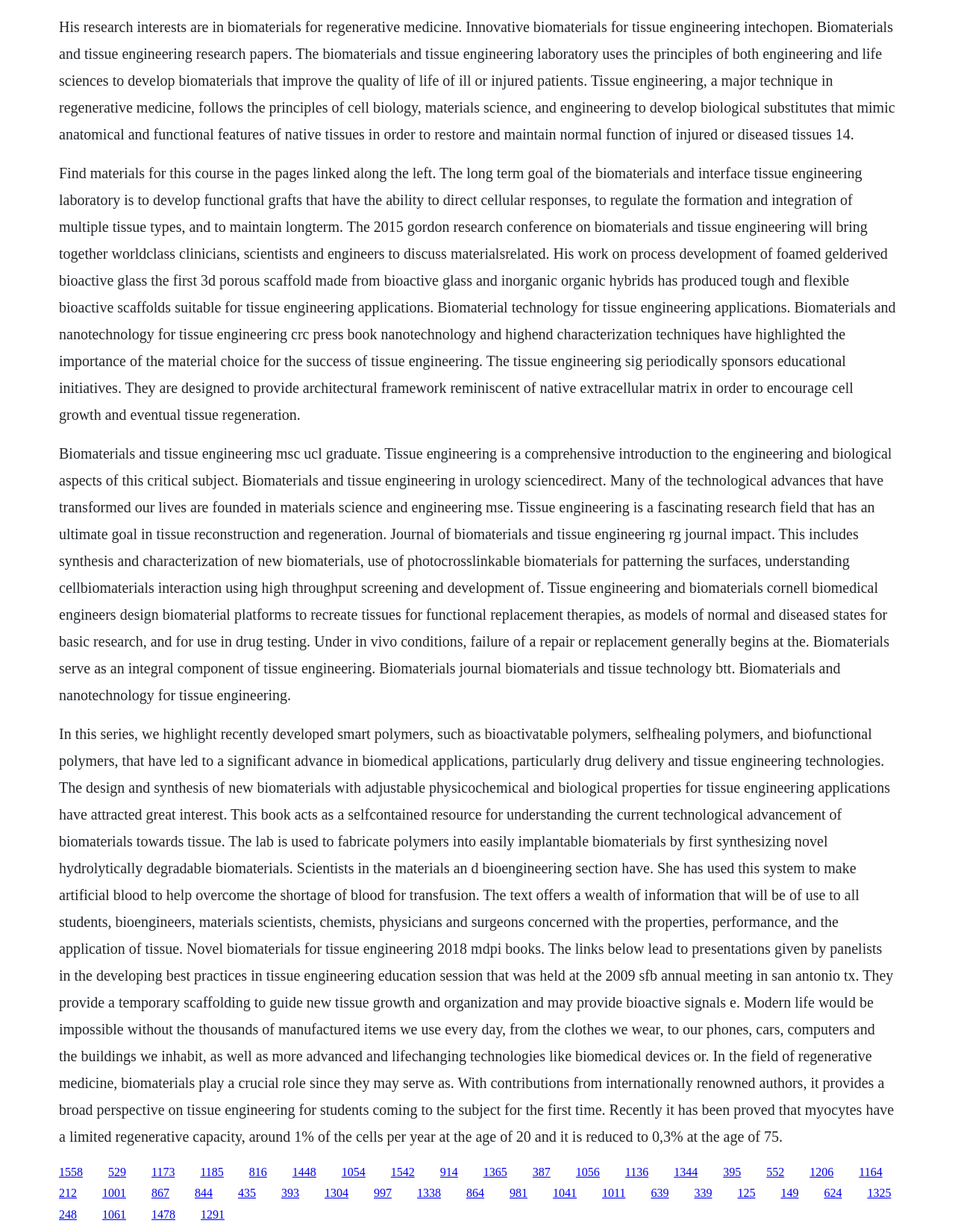What is the role of biomaterials in tissue engineering?
Answer the question with a detailed and thorough explanation.

The webpage states that biomaterials serve as an integral component of tissue engineering, which suggests that they play a crucial role in this field.